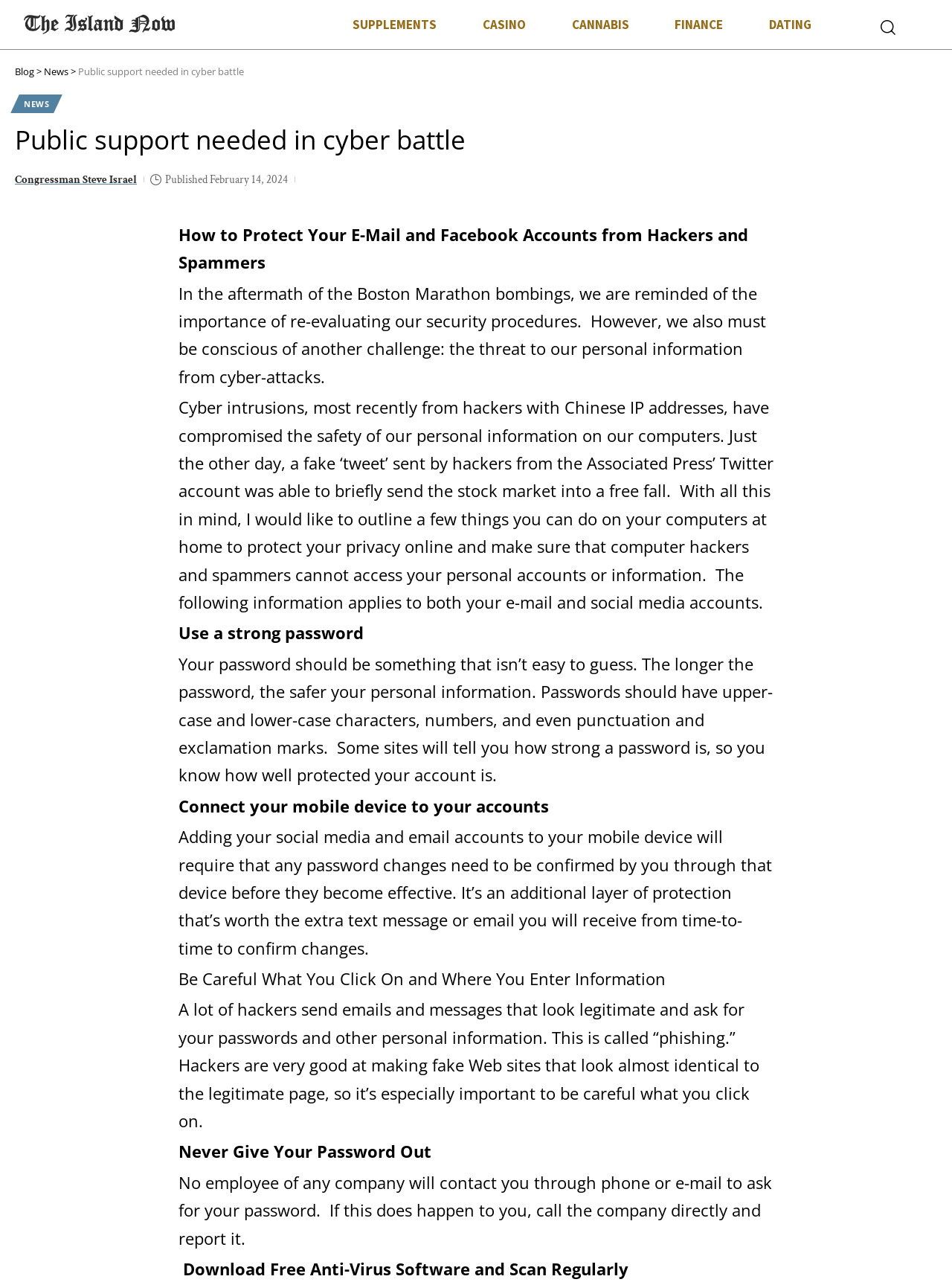Kindly determine the bounding box coordinates of the area that needs to be clicked to fulfill this instruction: "Click on the 'News' link".

[0.046, 0.05, 0.072, 0.061]